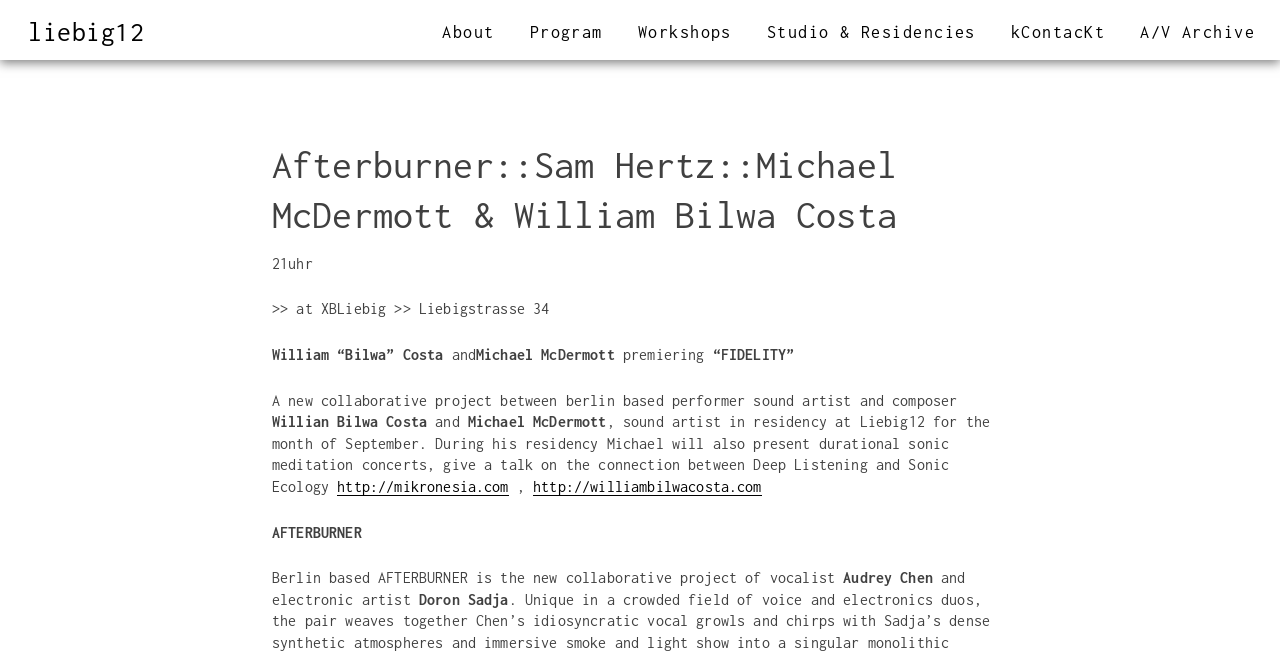Locate the bounding box coordinates of the clickable region to complete the following instruction: "Read more about the 'FIDELITY' project."

[0.557, 0.528, 0.627, 0.554]